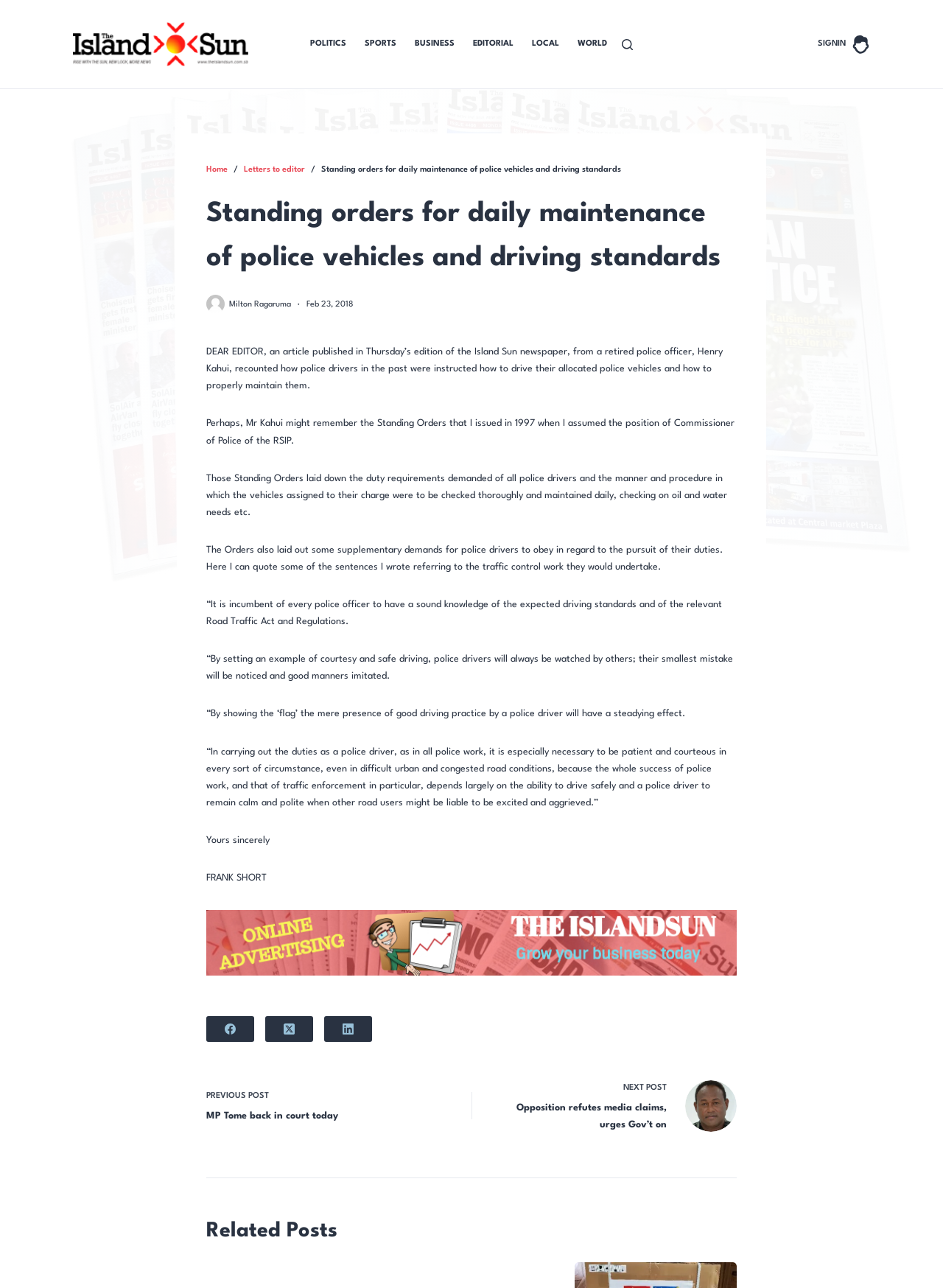Please find and report the primary heading text from the webpage.

Standing orders for daily maintenance of police vehicles and driving standards